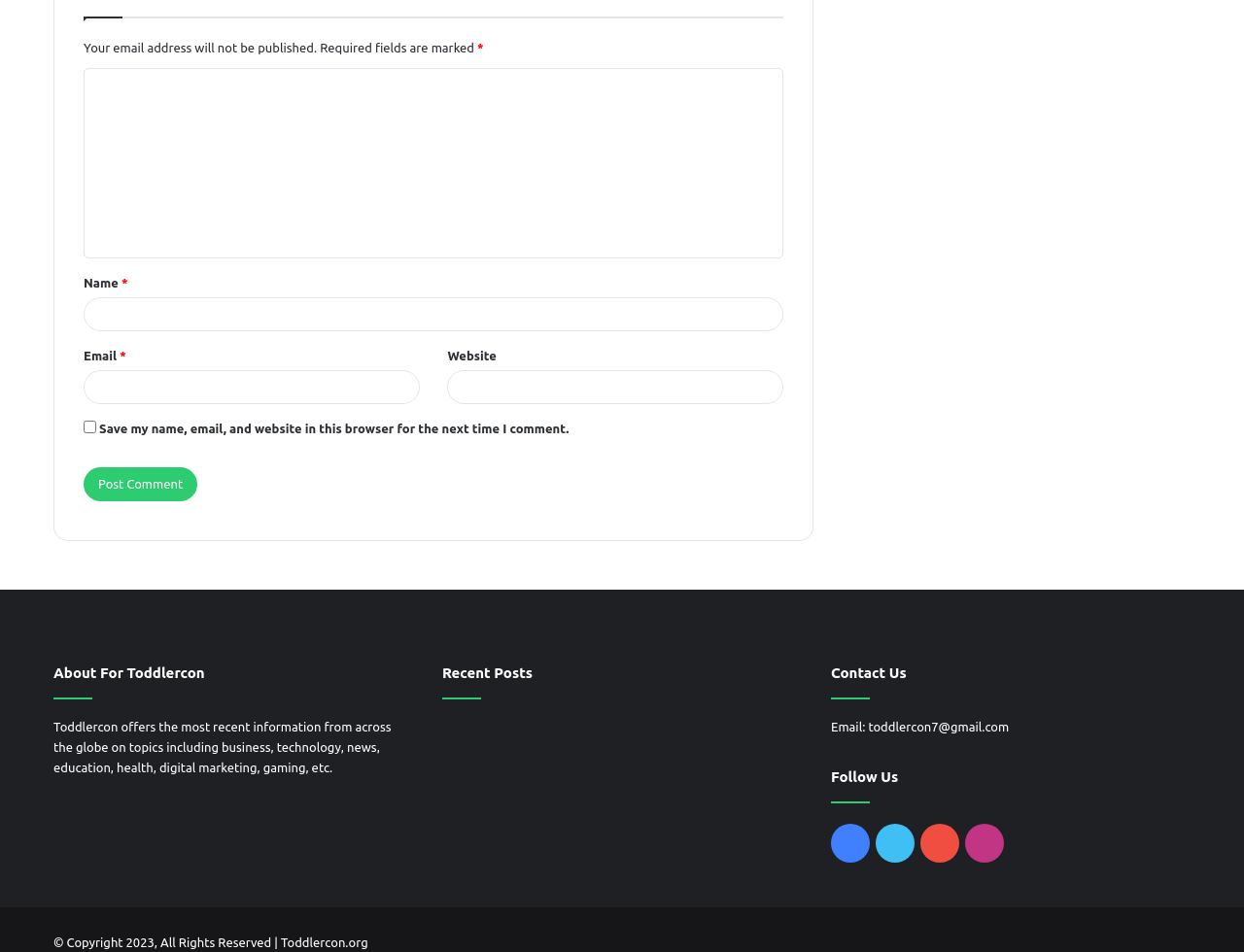What type of content does the website offer?
Please provide a detailed and thorough answer to the question.

The website appears to offer news and articles on various topics, including business, technology, news, education, health, digital marketing, gaming, and more, as stated in the 'About For Toddlercon' section.